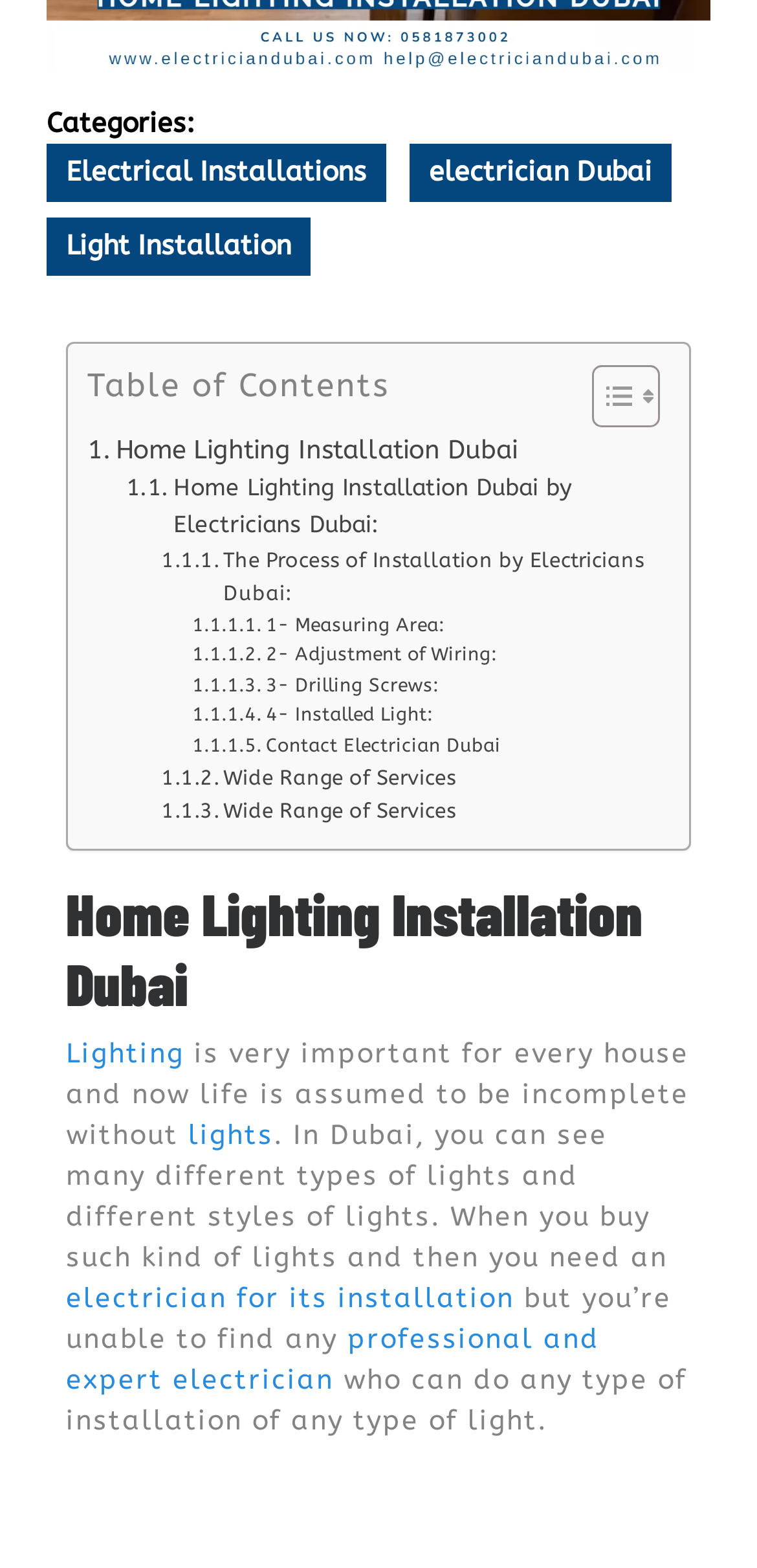Please provide the bounding box coordinates for the element that needs to be clicked to perform the instruction: "Contact 'Electrician Dubai'". The coordinates must consist of four float numbers between 0 and 1, formatted as [left, top, right, bottom].

[0.254, 0.467, 0.661, 0.486]